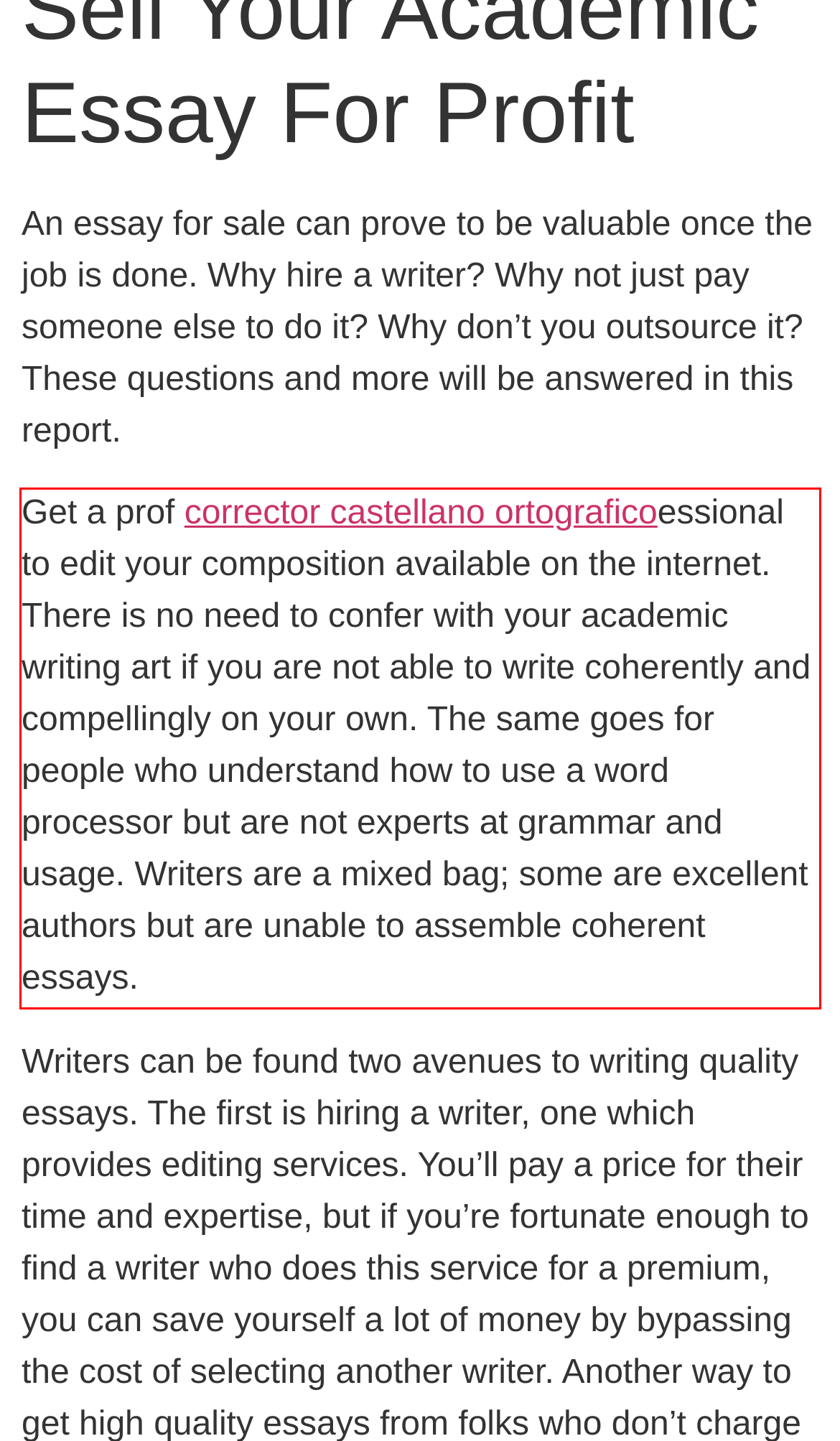Examine the webpage screenshot, find the red bounding box, and extract the text content within this marked area.

Get a prof corrector castellano ortograficoessional to edit your composition available on the internet. There is no need to confer with your academic writing art if you are not able to write coherently and compellingly on your own. The same goes for people who understand how to use a word processor but are not experts at grammar and usage. Writers are a mixed bag; some are excellent authors but are unable to assemble coherent essays.